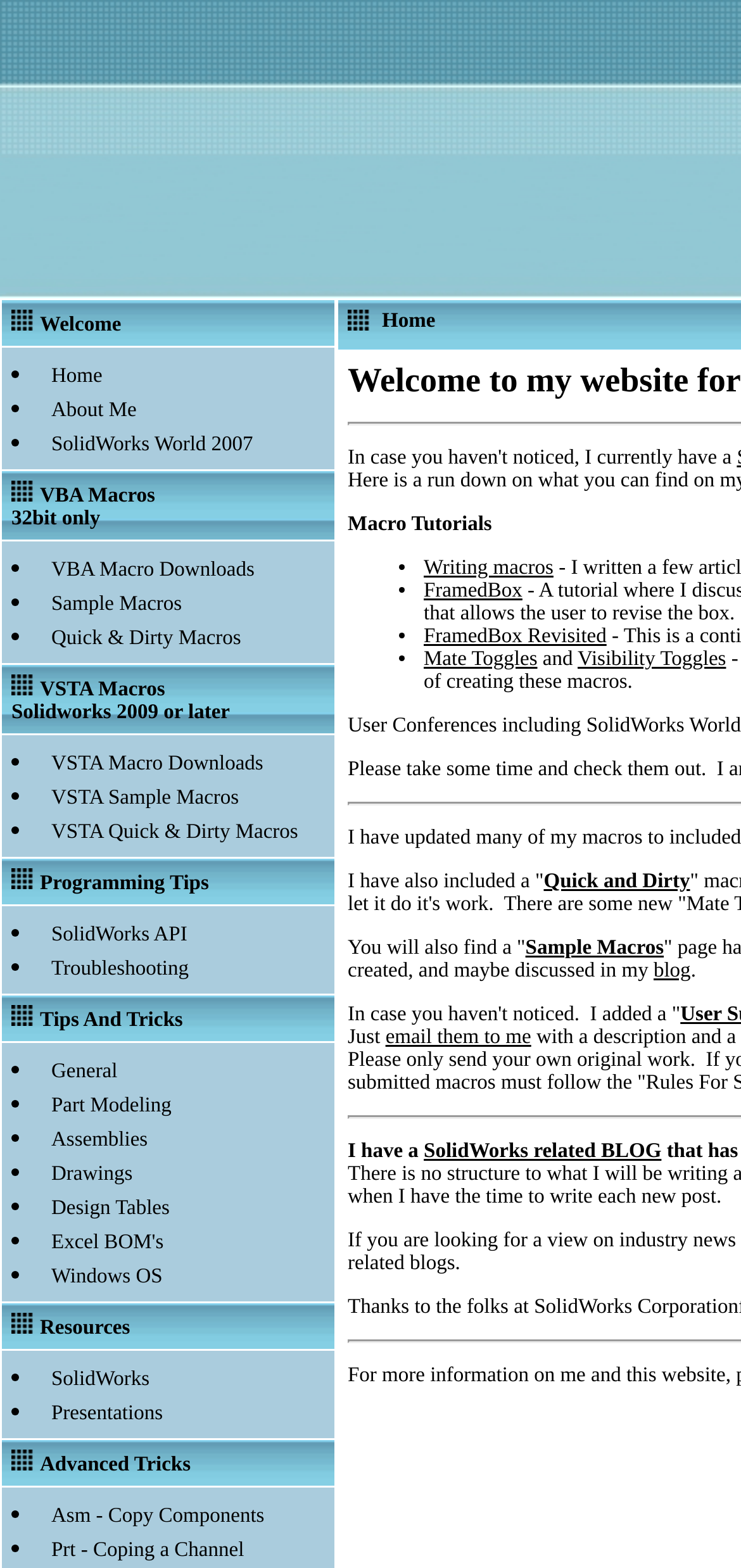Produce an elaborate caption capturing the essence of the webpage.

The webpage is titled "Lenny's SolidWorks Resources" and appears to be a collection of resources and links related to SolidWorks, a 3D computer-aided design (CAD) software. 

At the top of the page, there is a welcome message with an image. Below this, there are four main sections, each containing a table with multiple rows. 

The first section has links to "Home", "About Me", and "SolidWorks World 2007". The second section is dedicated to VBA Macros, with links to "VBA Macro Downloads", "Sample Macros", and "Quick & Dirty Macros". 

The third section focuses on VSTA Macros, with links to "VSTA Macro Downloads", "VSTA Sample Macros", and "VSTA Quick & Dirty Macros". 

The fourth section has links to various programming tips, including "SolidWorks API" and "Troubleshooting". 

The fifth section is dedicated to "Tips And Tricks", with a list of links to topics such as "General", "Part Modeling", "Assemblies", "Drawings", "Design Tables", "Excel BOM's", and "Windows OS". 

Finally, the last section is titled "Resources" and appears to have an image, but no links are provided.